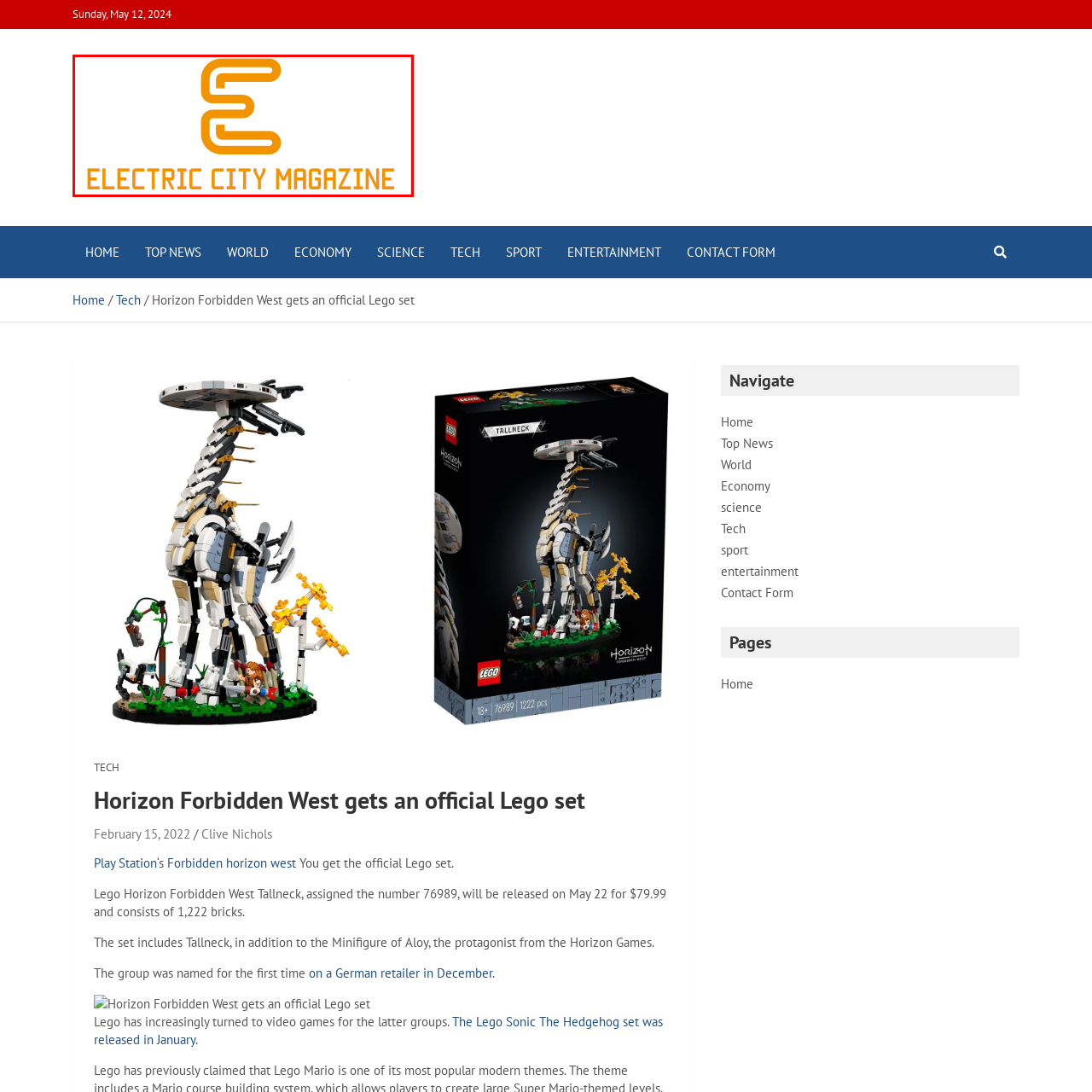Inspect the area enclosed by the red box and reply to the question using only one word or a short phrase: 
What is the shape of the stylized letter 'E'?

Flowing